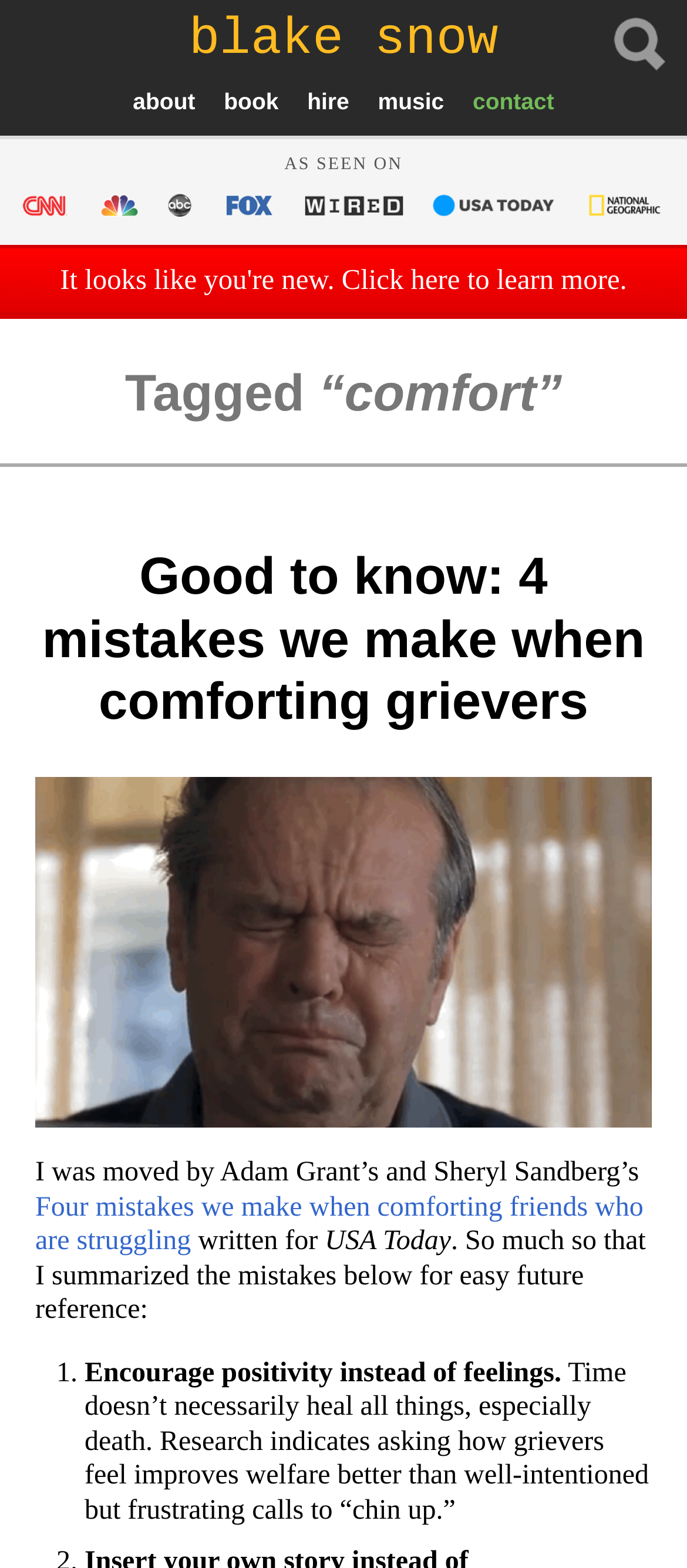What media outlets are mentioned on the webpage?
Please use the image to provide an in-depth answer to the question.

The webpage mentions several media outlets, including CNN, NBC, ABC, Fox, Wired, Yahoo!, BusinessWeek, and Wall Street Journal, which are listed as 'AS SEEN ON'.